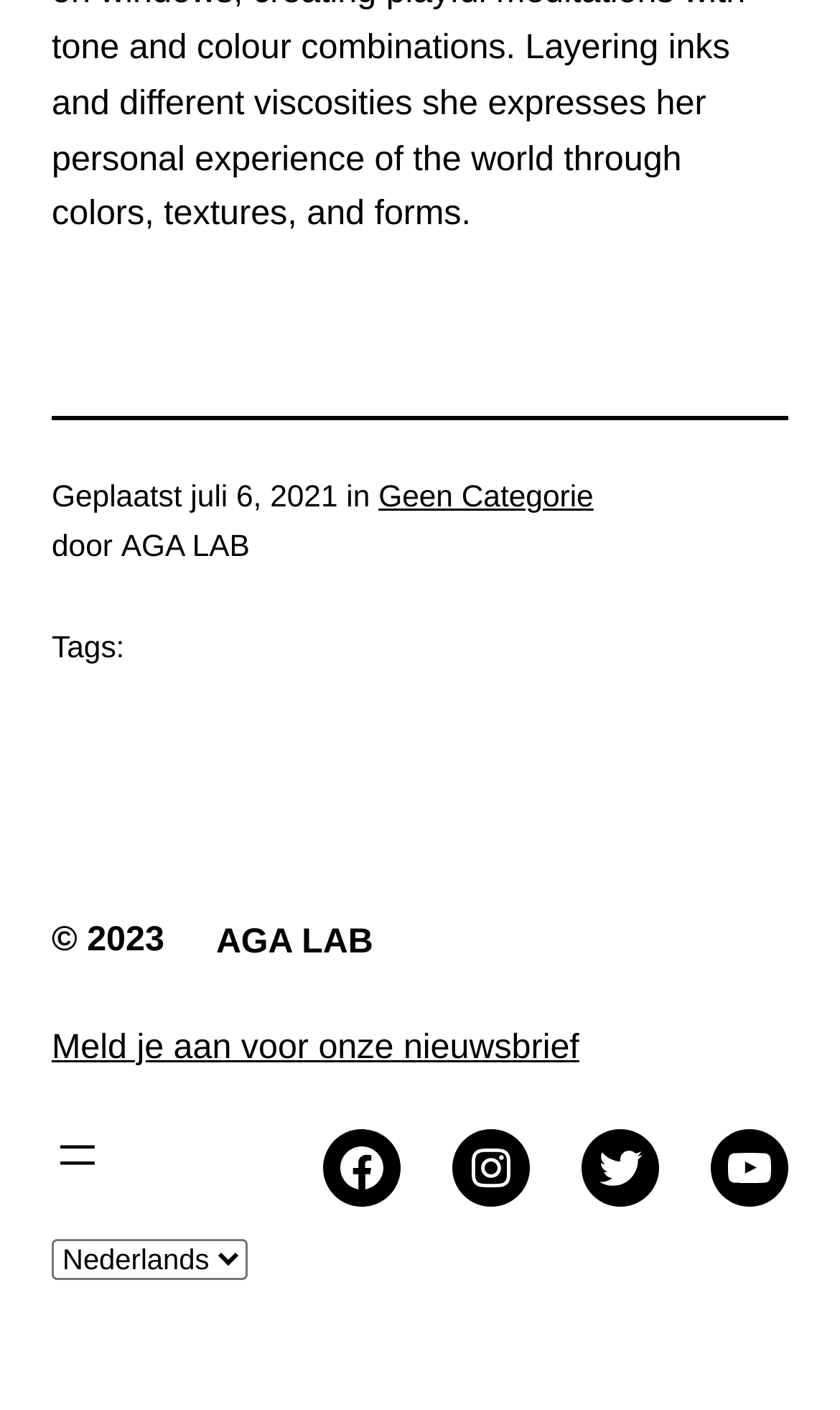Can you specify the bounding box coordinates for the region that should be clicked to fulfill this instruction: "Read the comments".

None